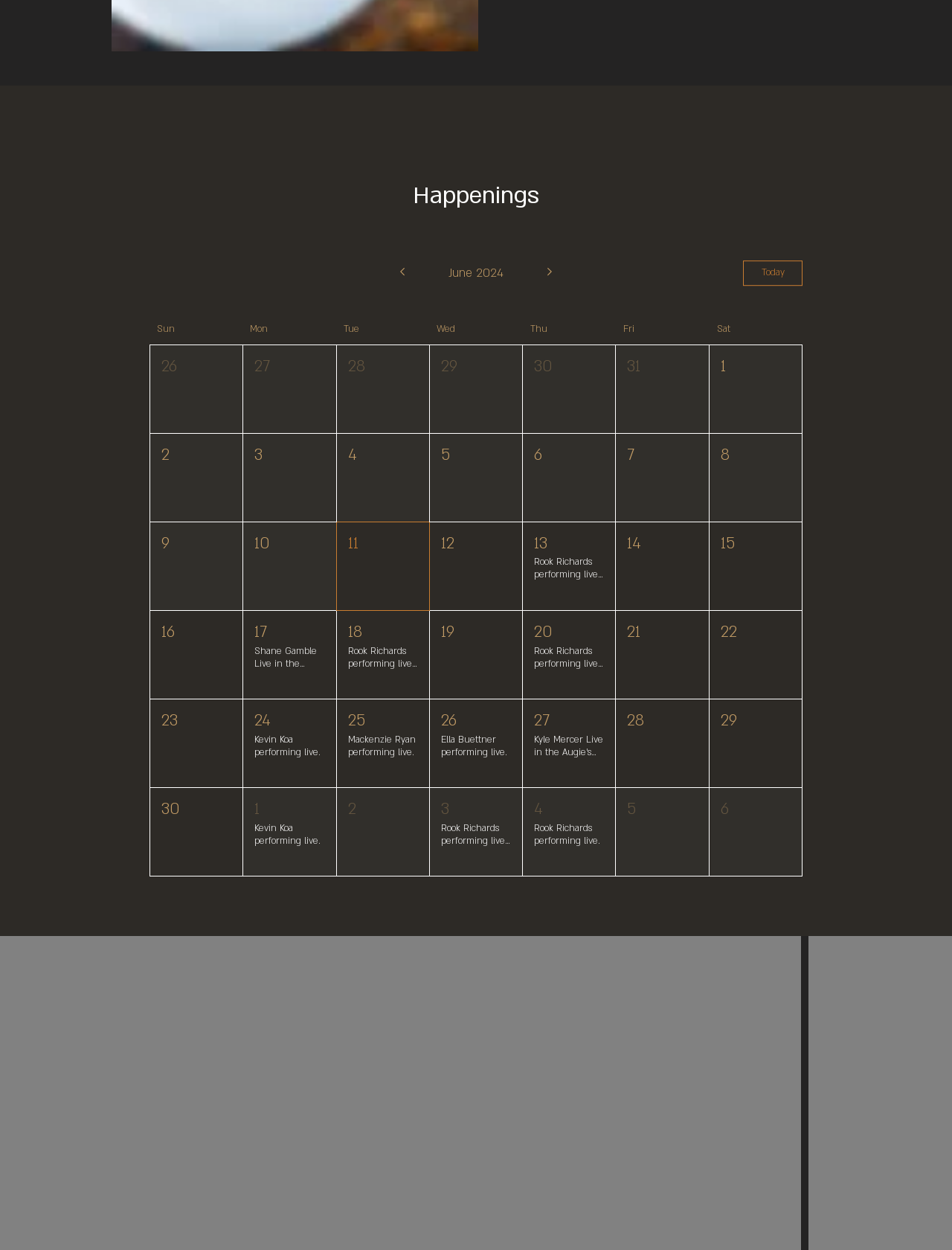Please specify the bounding box coordinates for the clickable region that will help you carry out the instruction: "Click the 'Next month' button".

[0.567, 0.209, 0.589, 0.228]